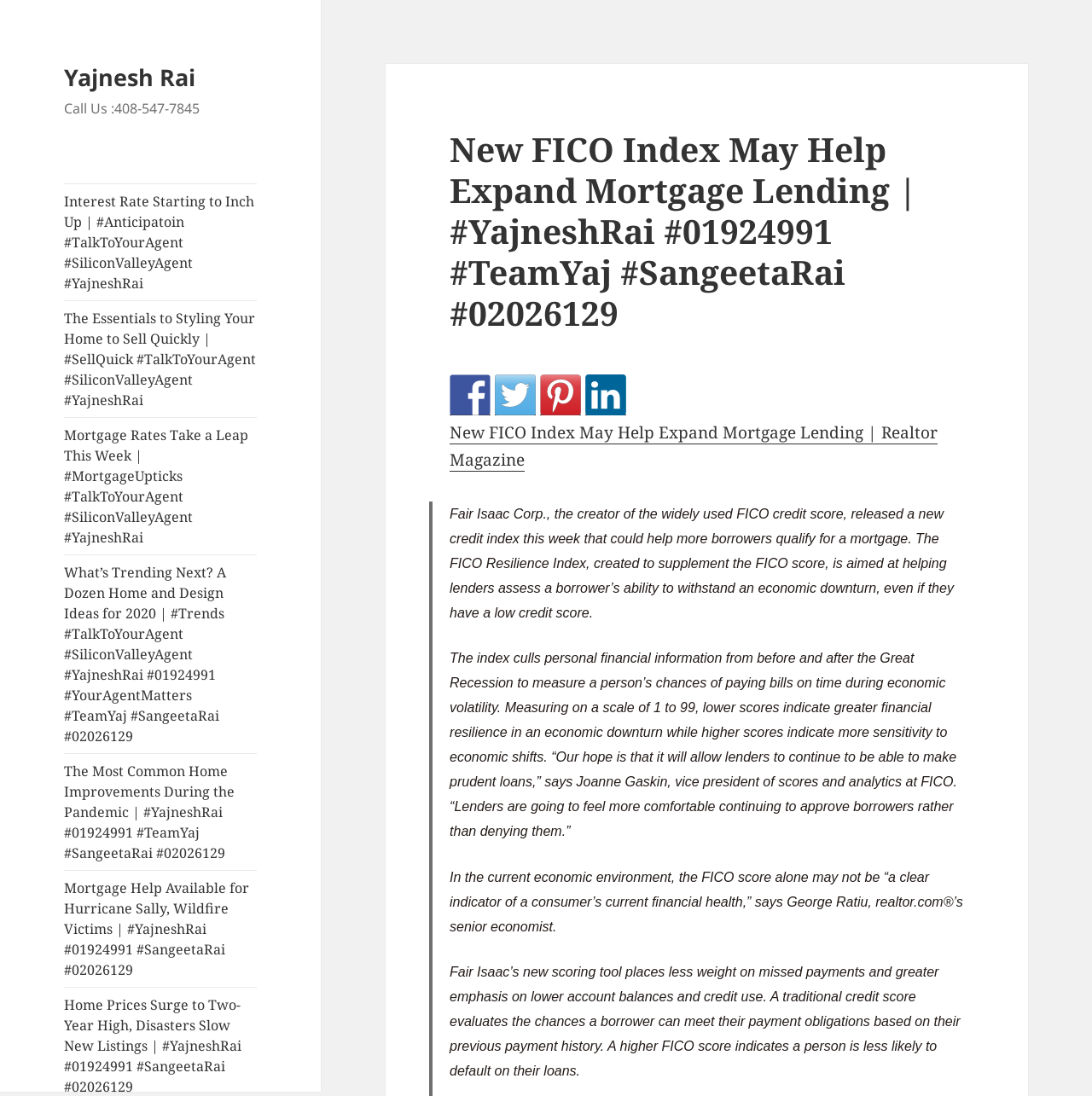What social media platforms are linked on the webpage?
Analyze the image and provide a thorough answer to the question.

I found these links by looking at the links and images located at the top of the webpage, which are labeled as Facebook, Twitter, Pinterest, and LinkedIn.